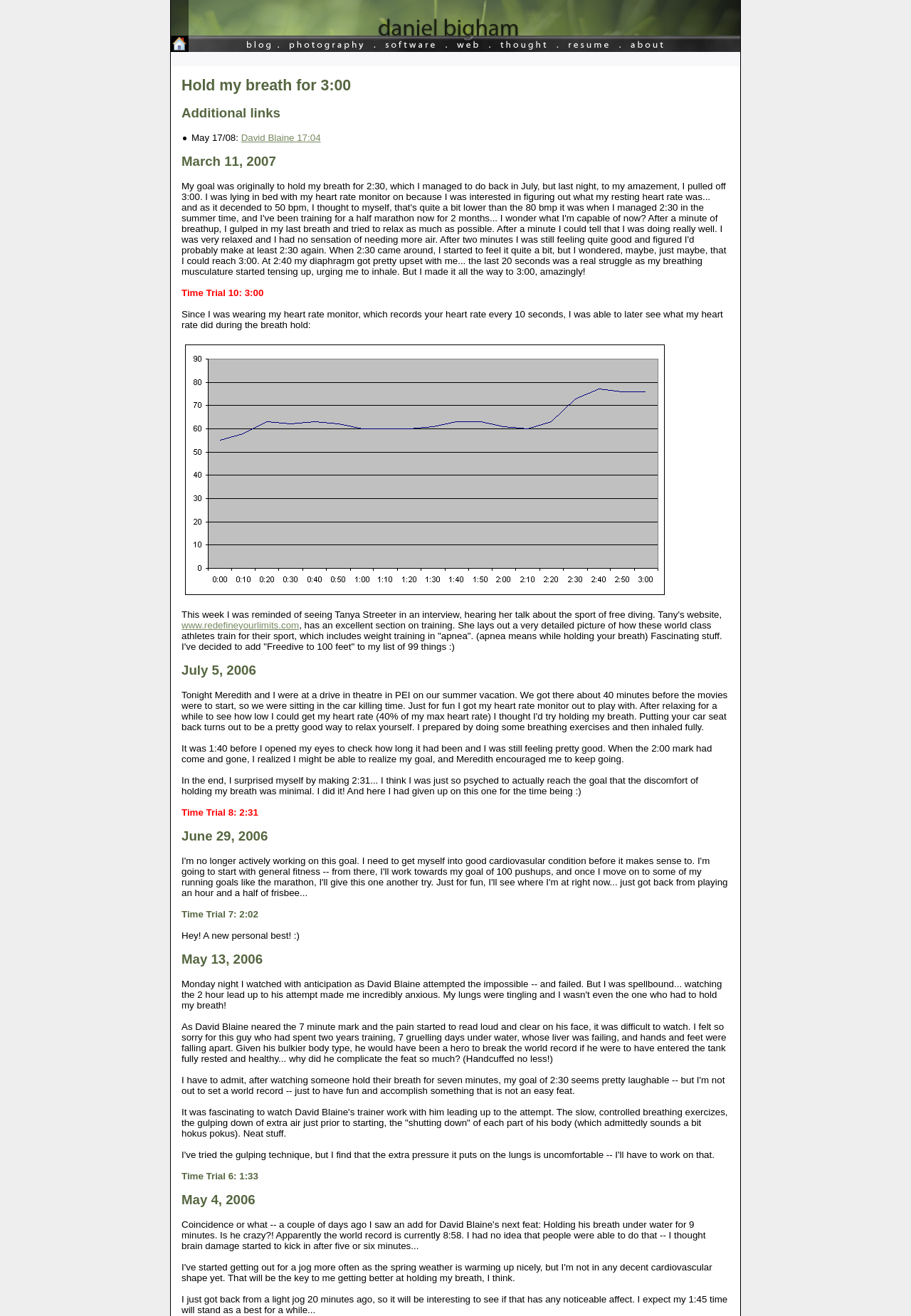Determine the bounding box coordinates for the HTML element described here: "www.redefineyourlimits.com".

[0.199, 0.471, 0.328, 0.479]